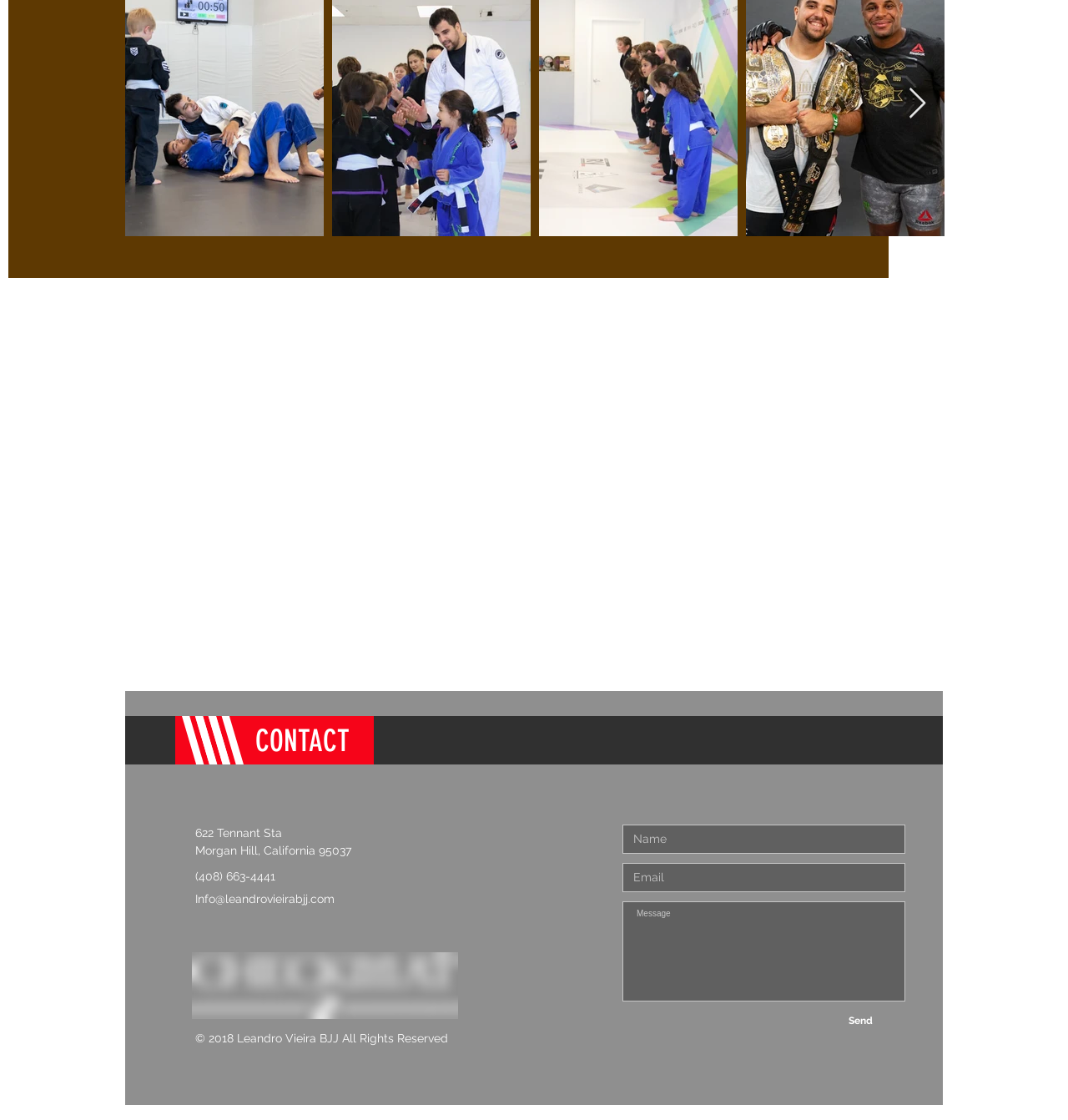Find the bounding box coordinates of the area to click in order to follow the instruction: "Click the 'Next Item' button".

[0.85, 0.078, 0.868, 0.107]